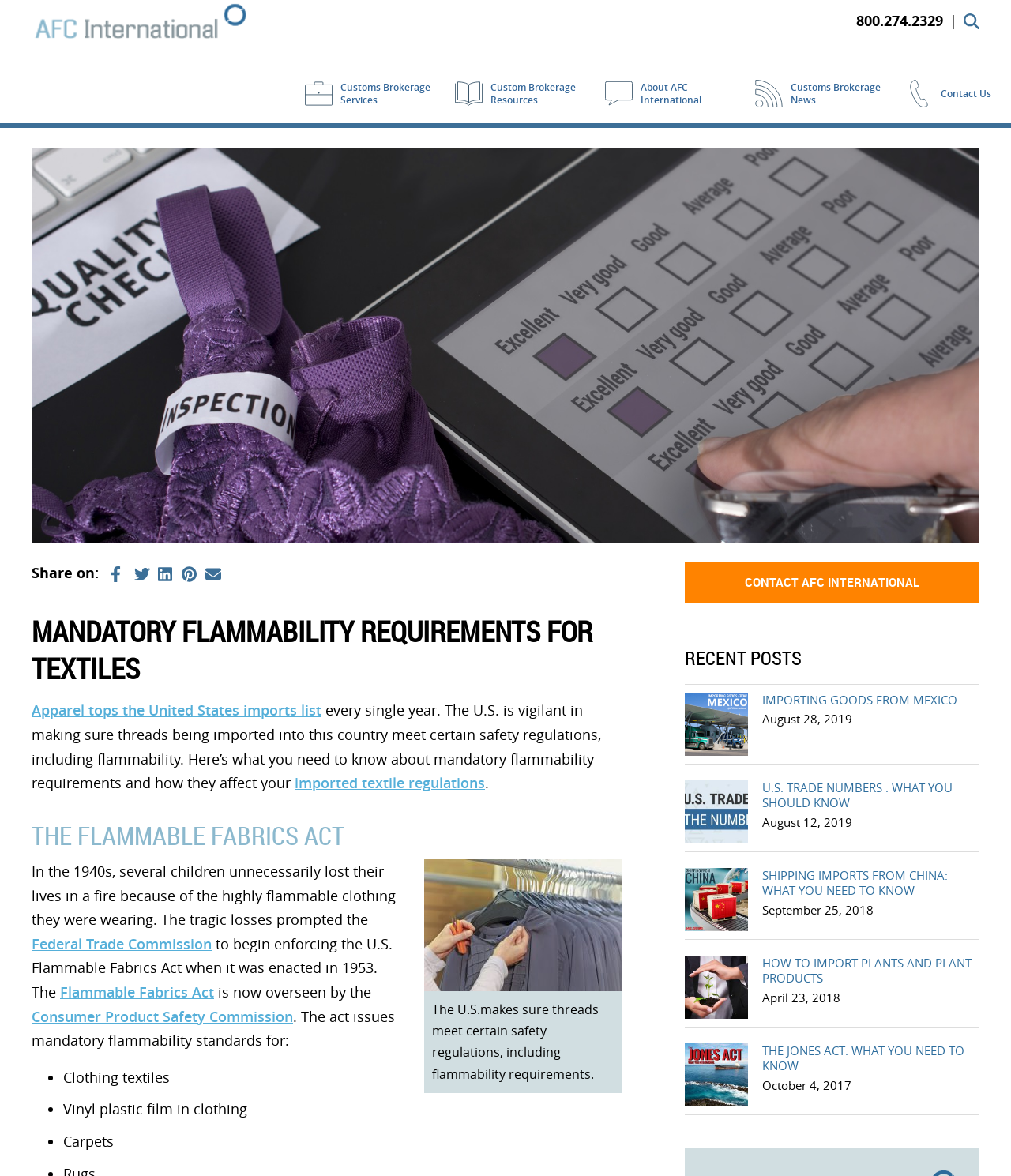Can you show the bounding box coordinates of the region to click on to complete the task described in the instruction: "View the 'MANDATORY FLAMMABILITY REQUIREMENTS FOR TEXTILES' heading"?

[0.031, 0.521, 0.615, 0.584]